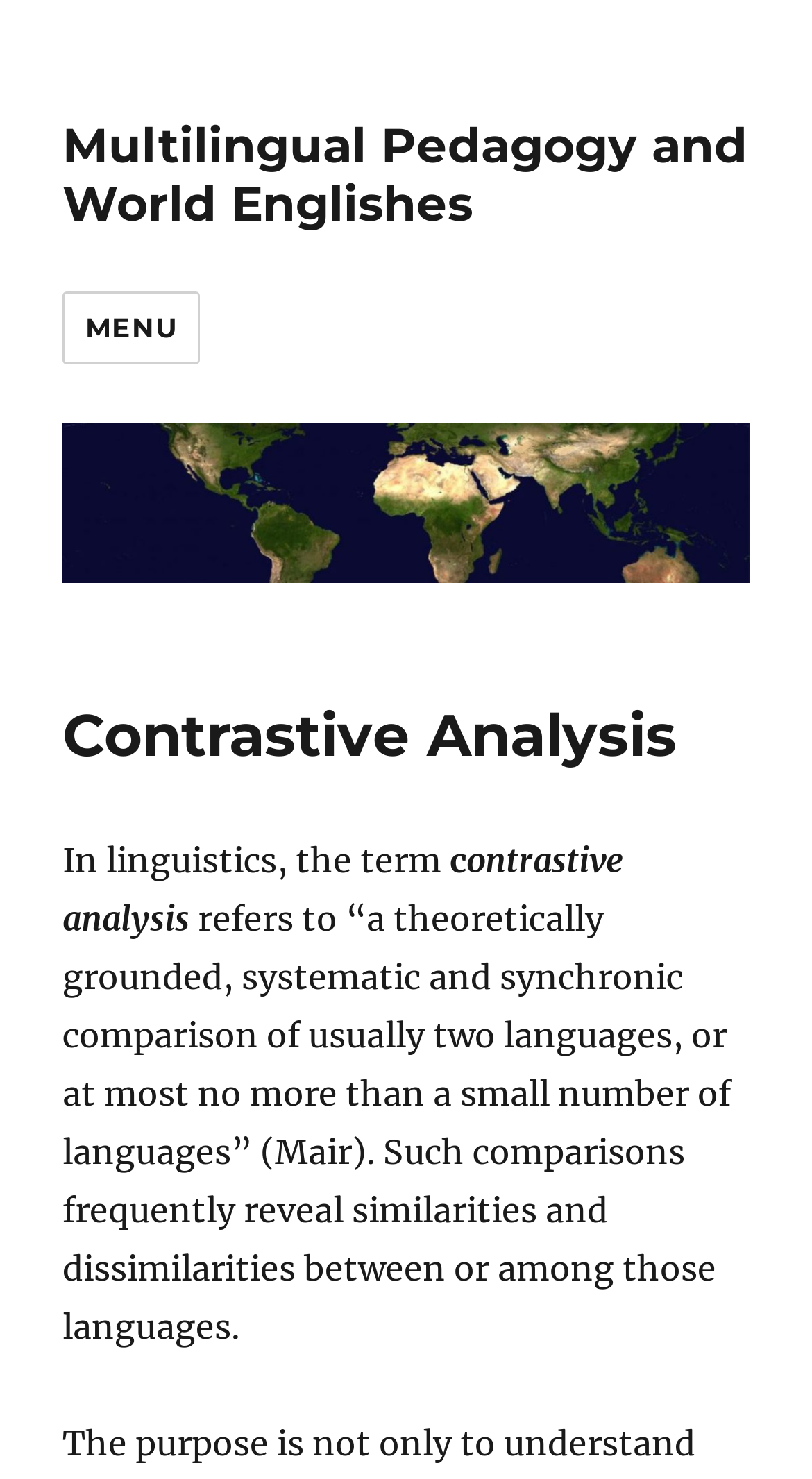Create a detailed description of the webpage's content and layout.

The webpage is about Contrastive Analysis, a concept in linguistics that involves comparing two or more languages. At the top-left corner, there is a link to "Multilingual Pedagogy and World Englishes" and a button labeled "MENU" that controls site navigation and social navigation. Below the button, there is another link to "Multilingual Pedagogy and World Englishes" accompanied by an image with the same title.

The main content of the webpage is divided into sections. The first section is headed by "Contrastive Analysis" and is located below the image. This section provides a definition of contrastive analysis, which is a theoretically grounded, systematic, and synchronic comparison of usually two languages or a small number of languages. The definition is followed by a quote from Mair, explaining that such comparisons reveal similarities and dissimilarities between or among languages.

There are three blocks of text in the main content section, with the first block starting with "In linguistics, the term" and the second block continuing with "ontrastive analysis". The third block provides the detailed definition of contrastive analysis. Overall, the webpage appears to be an educational resource or academic webpage focused on linguistics.